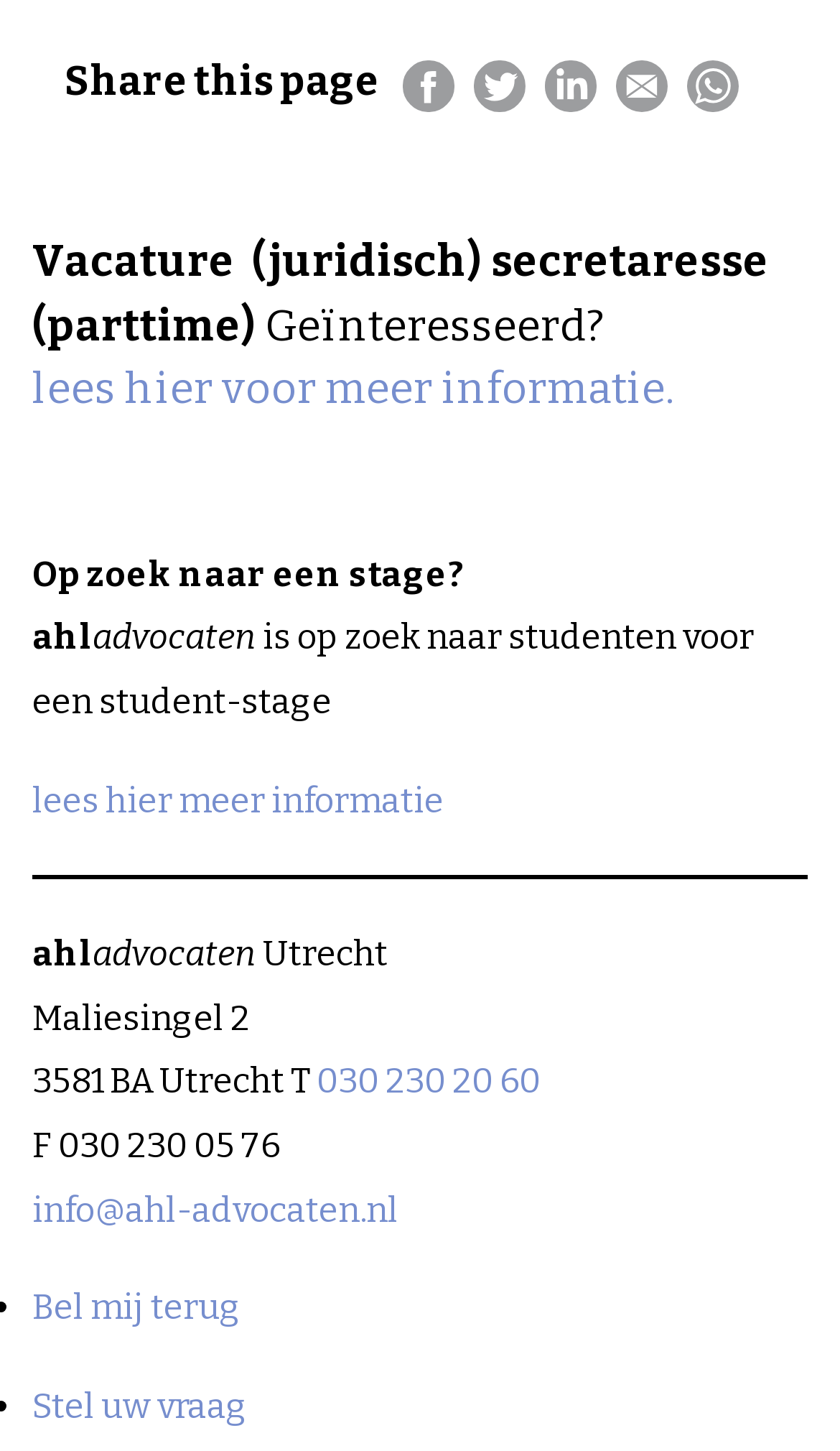Locate the bounding box coordinates of the element that should be clicked to execute the following instruction: "request a quote".

None